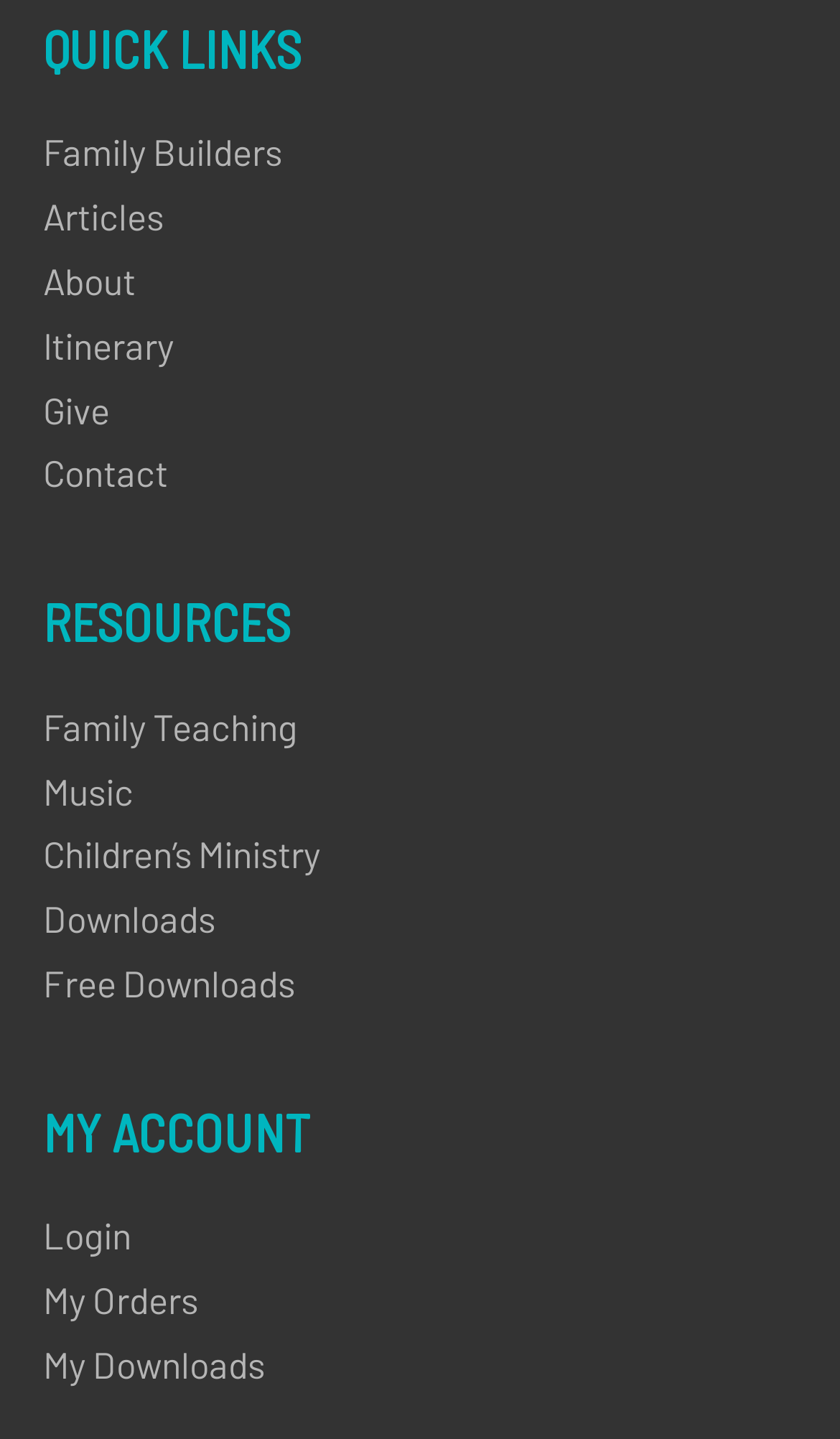What is the last link under RESOURCES?
Using the picture, provide a one-word or short phrase answer.

Free Downloads